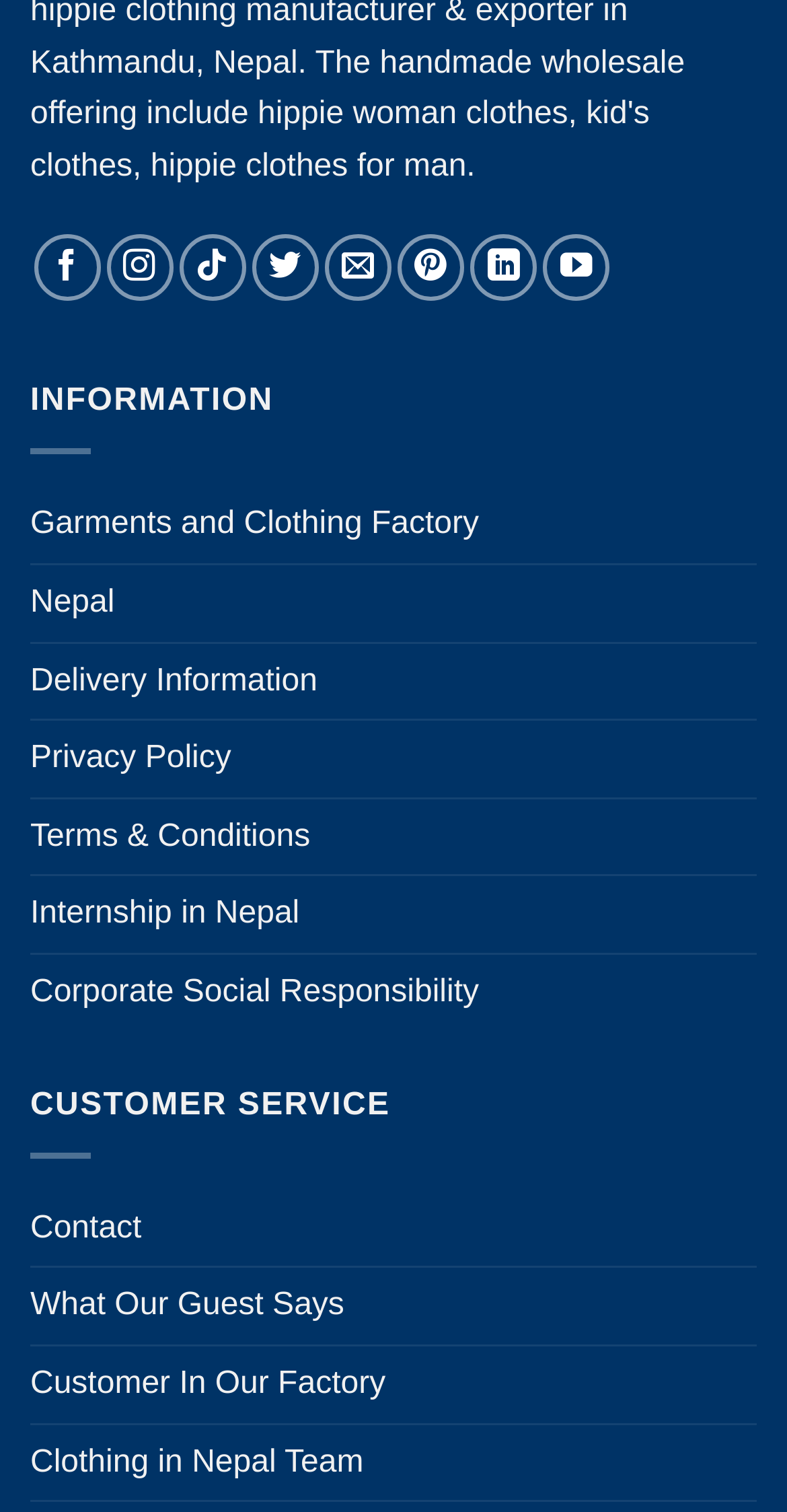Find the bounding box coordinates of the element you need to click on to perform this action: 'Contact us'. The coordinates should be represented by four float values between 0 and 1, in the format [left, top, right, bottom].

[0.038, 0.787, 0.18, 0.838]